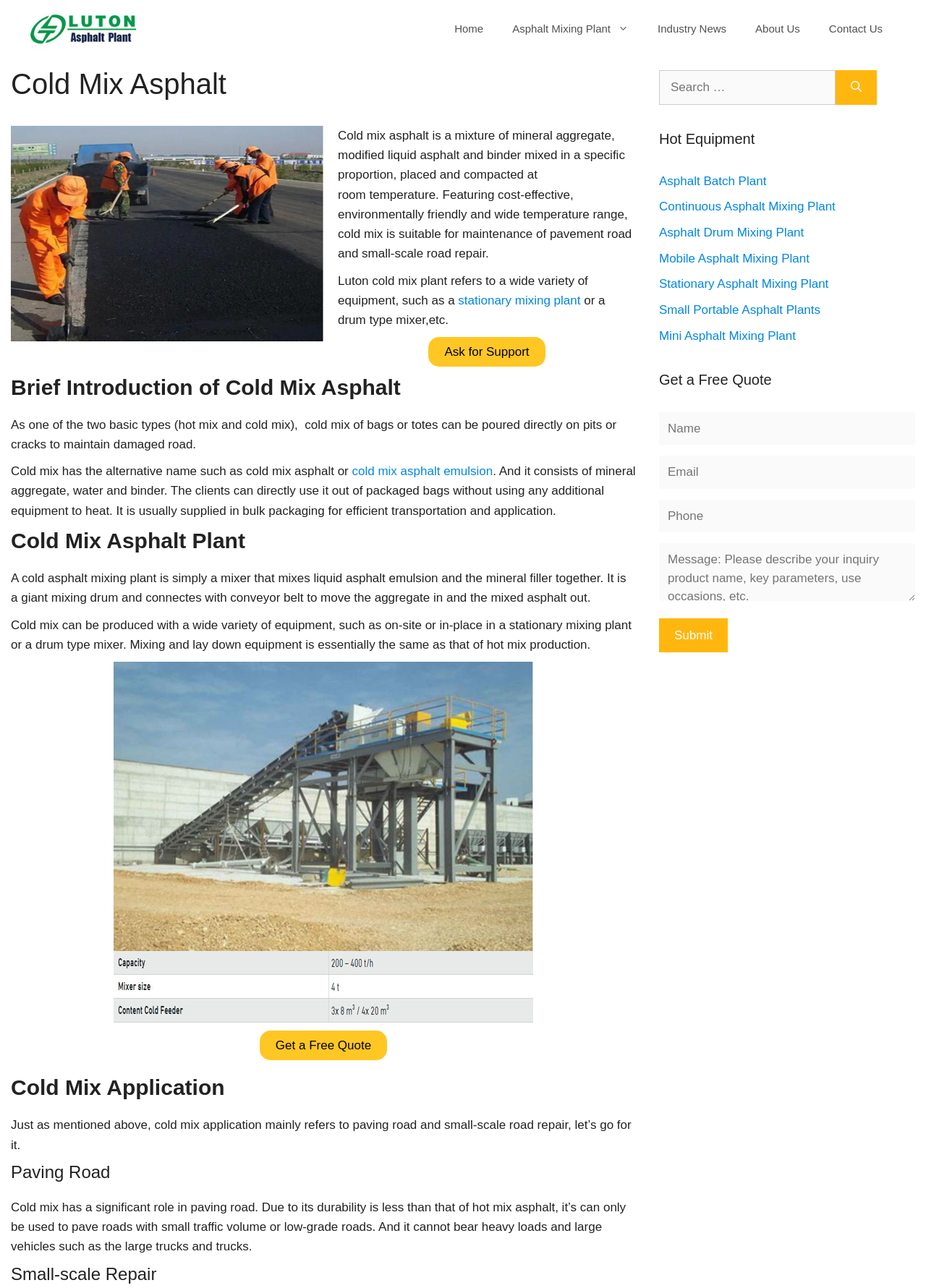Your task is to extract the text of the main heading from the webpage.

Cold Mix Asphalt